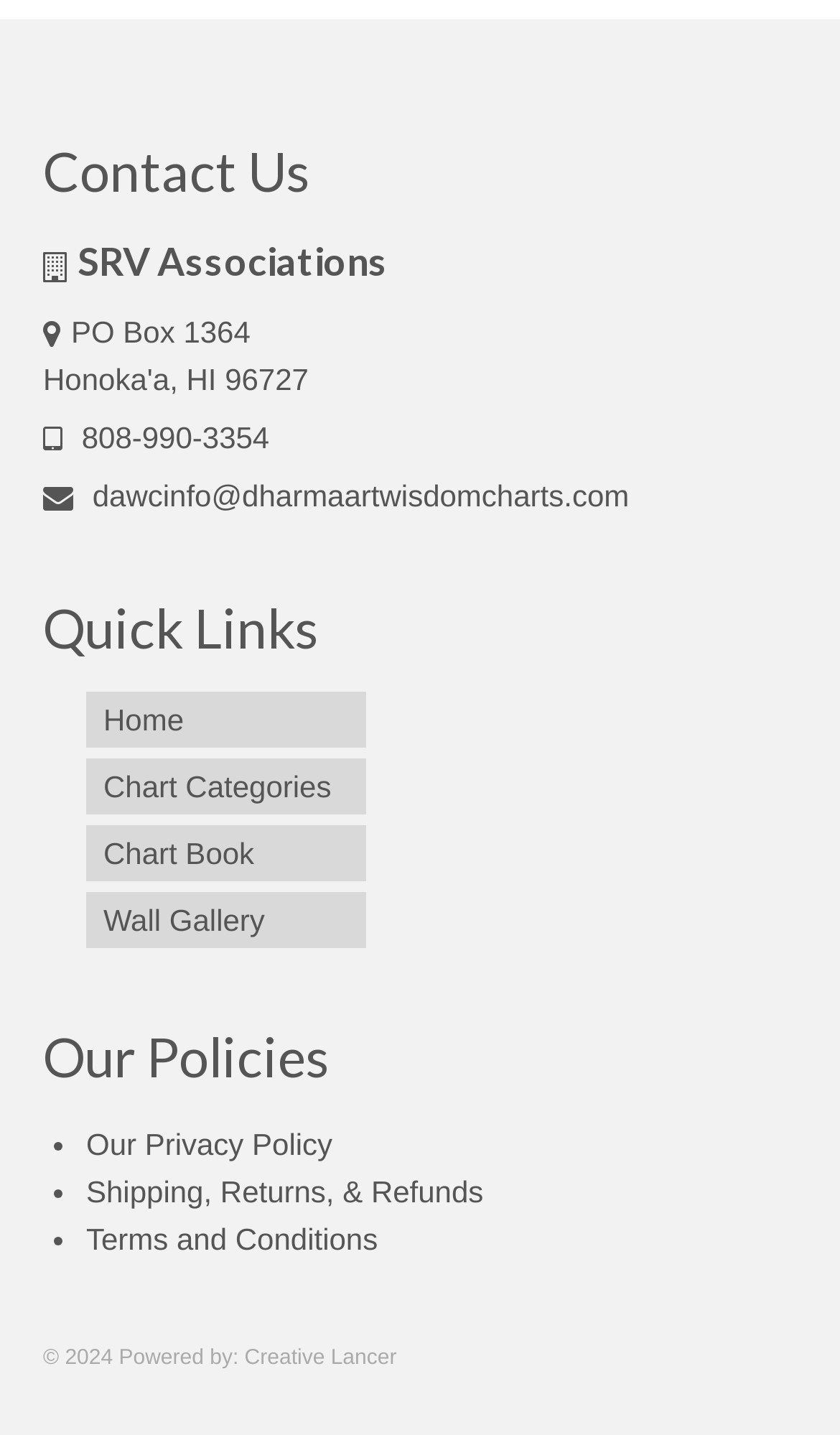What is the phone number to contact?
Offer a detailed and exhaustive answer to the question.

I found the phone number by looking at the StaticText element with the content '808-990-3354' which is located below the 'Contact Us' heading.